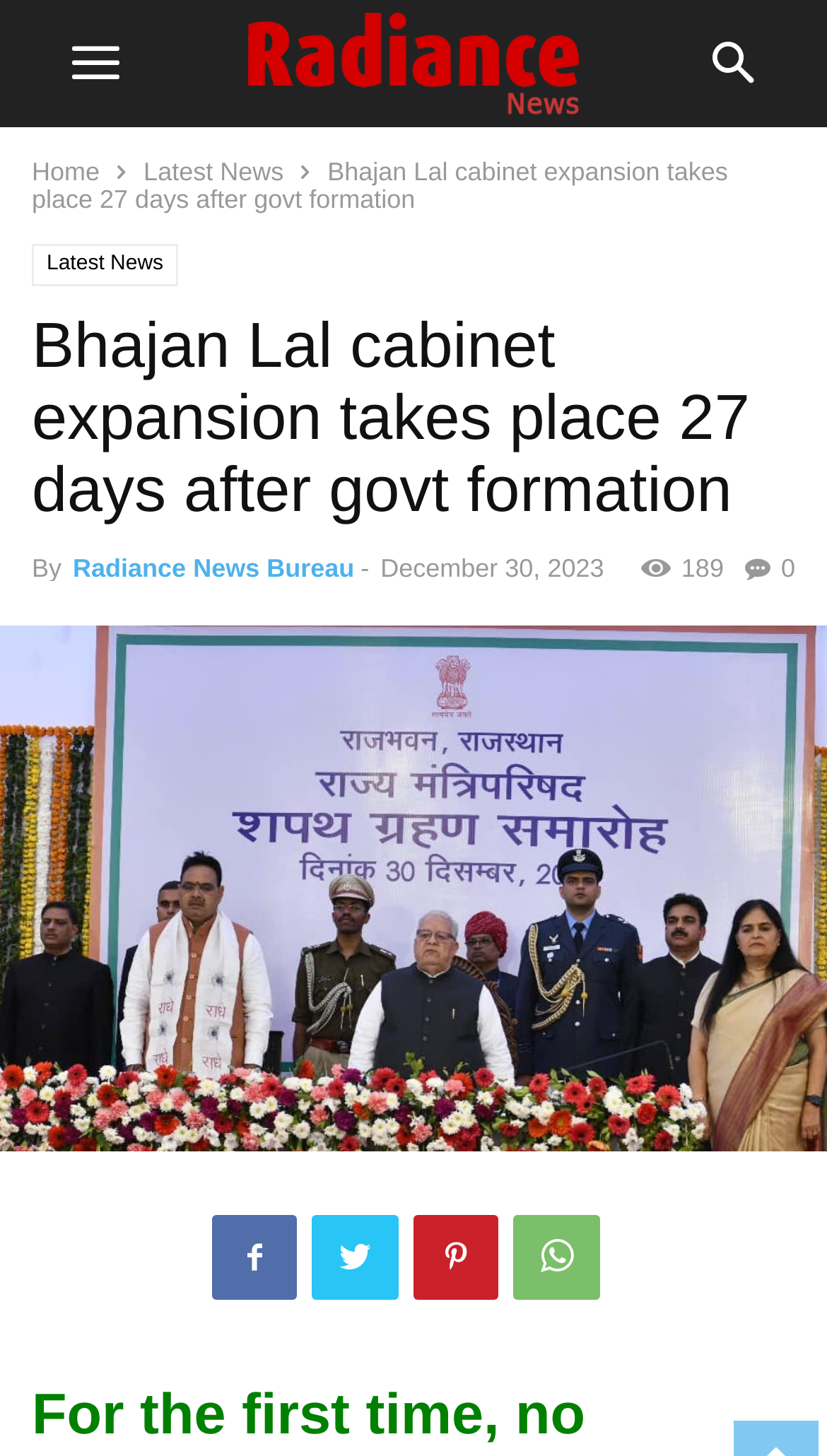Please specify the bounding box coordinates of the element that should be clicked to execute the given instruction: 'go to home page'. Ensure the coordinates are four float numbers between 0 and 1, expressed as [left, top, right, bottom].

[0.038, 0.108, 0.121, 0.128]